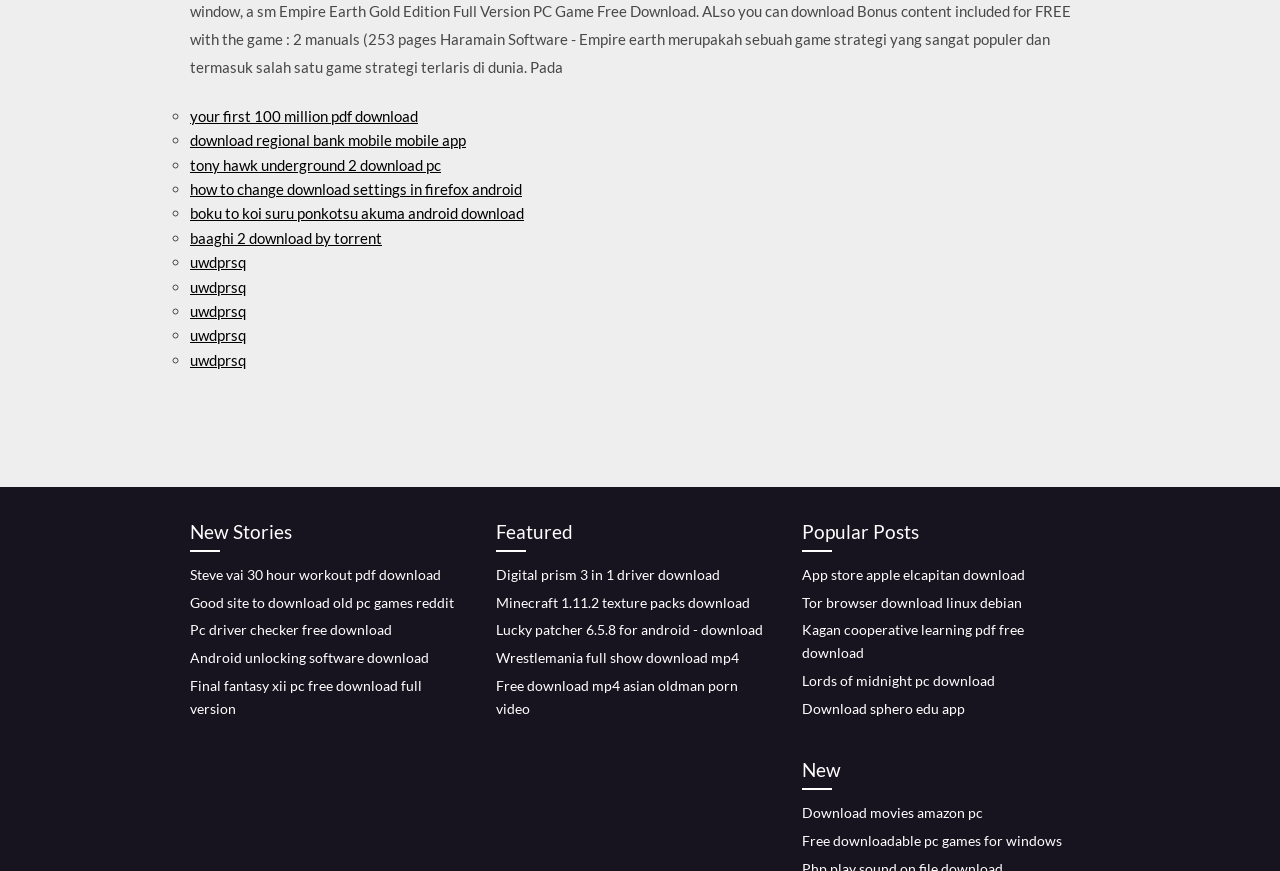How many links are there in the 'Popular Posts' section?
Answer briefly with a single word or phrase based on the image.

5